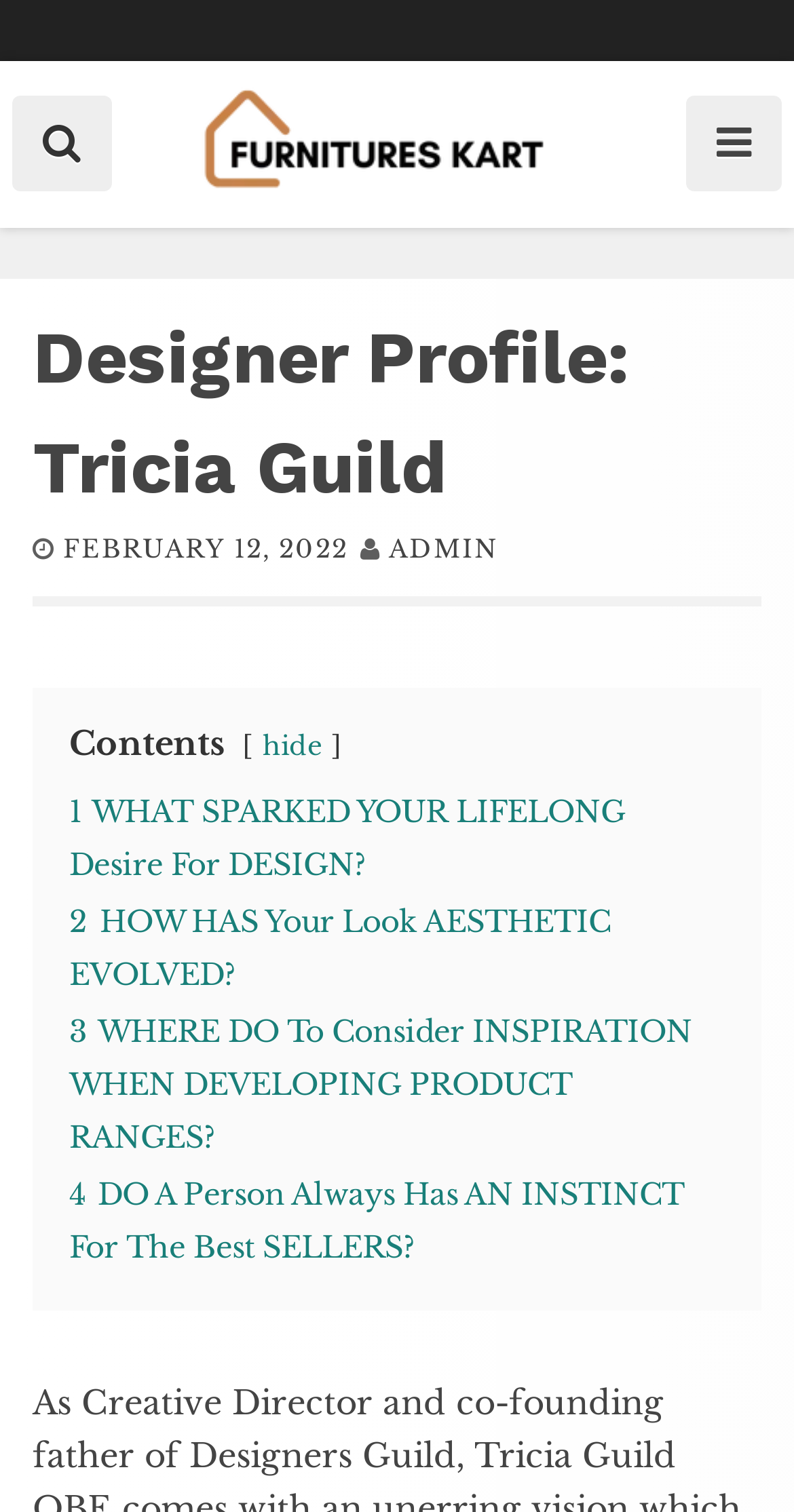Please identify the bounding box coordinates of the element that needs to be clicked to perform the following instruction: "Read the first question".

[0.087, 0.526, 0.787, 0.585]